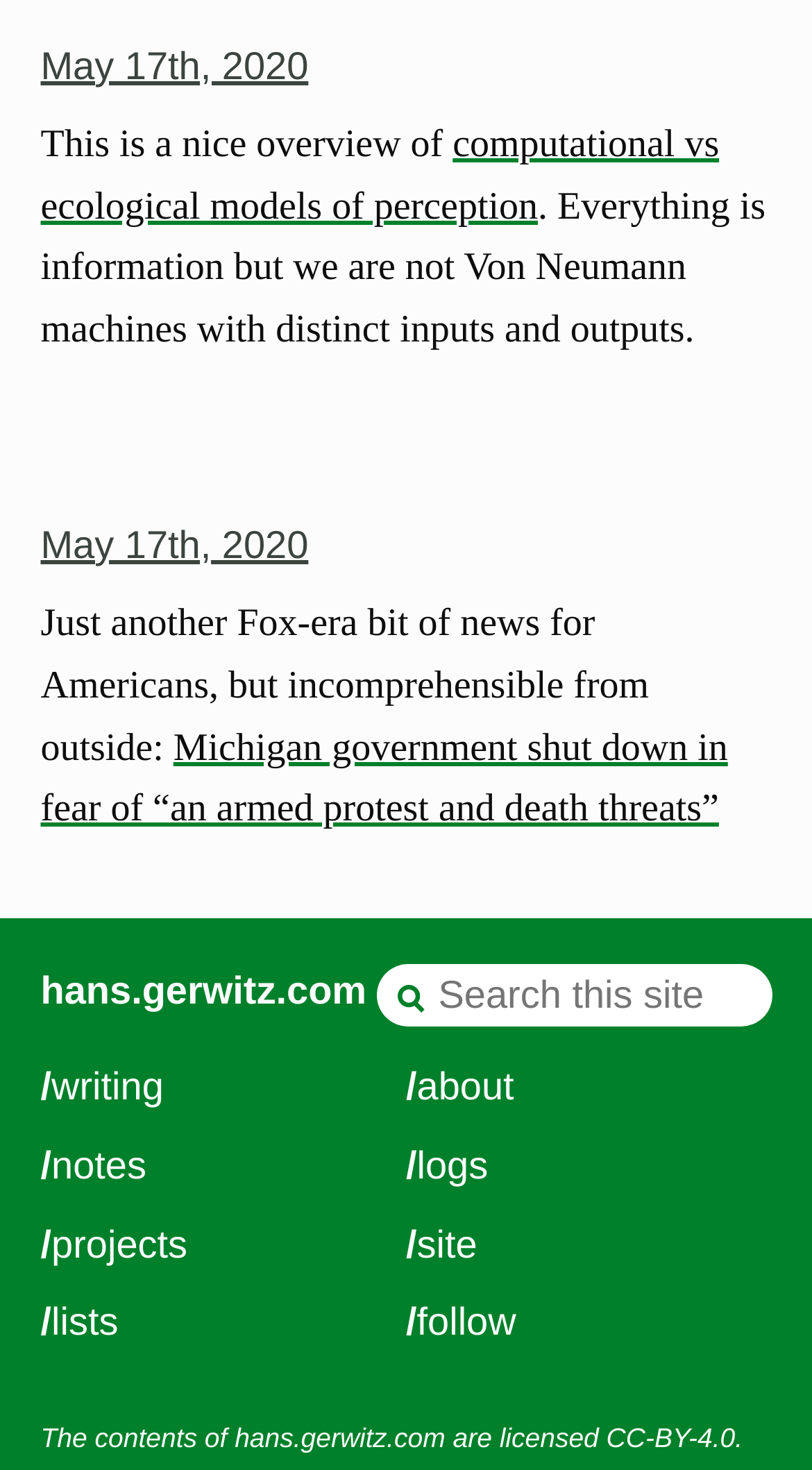Please determine the bounding box coordinates of the element's region to click for the following instruction: "visit about page".

[0.488, 0.719, 0.645, 0.753]